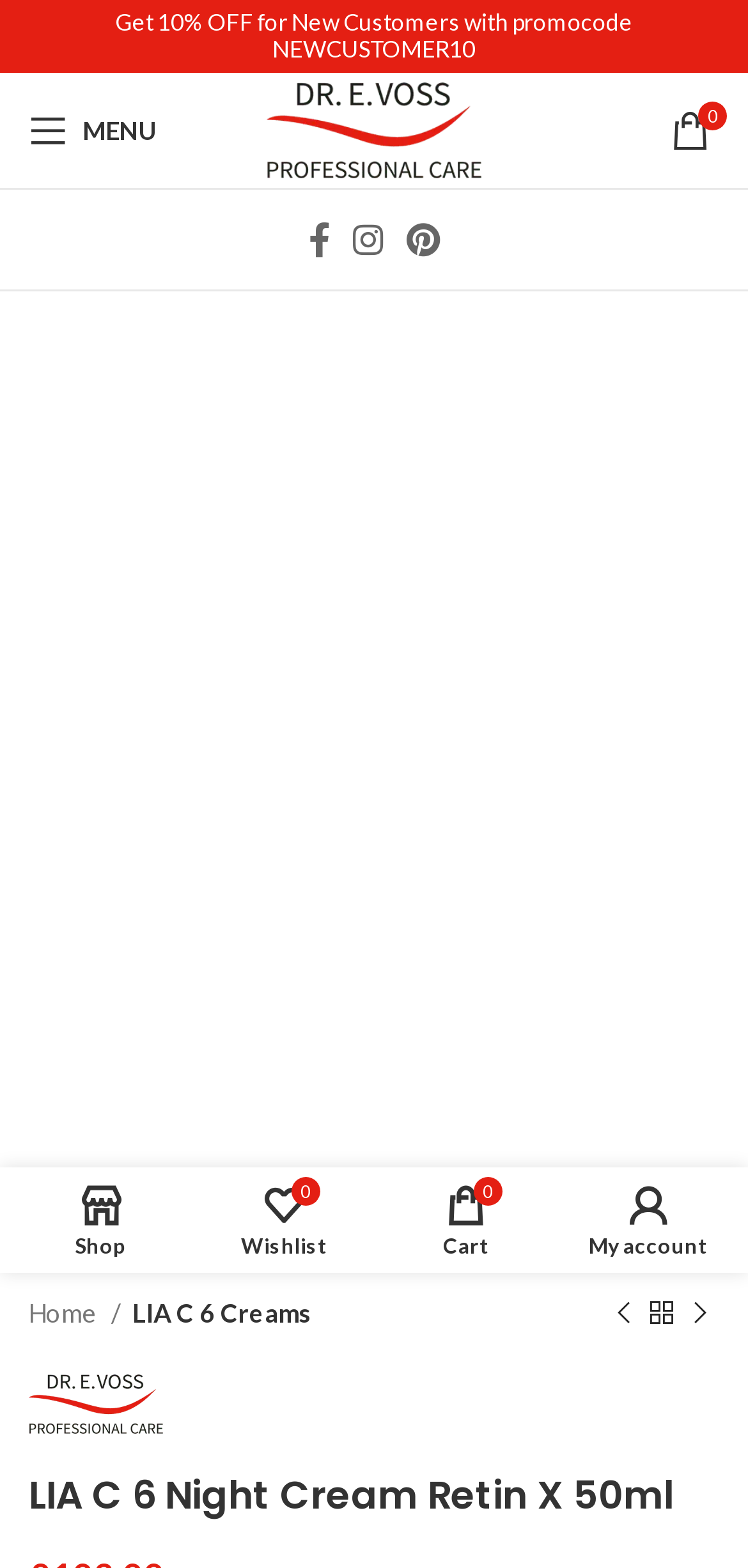Using the element description provided, determine the bounding box coordinates in the format (top-left x, top-left y, bottom-right x, bottom-right y). Ensure that all values are floating point numbers between 0 and 1. Element description: aria-label="Previous product"

[0.808, 0.826, 0.859, 0.851]